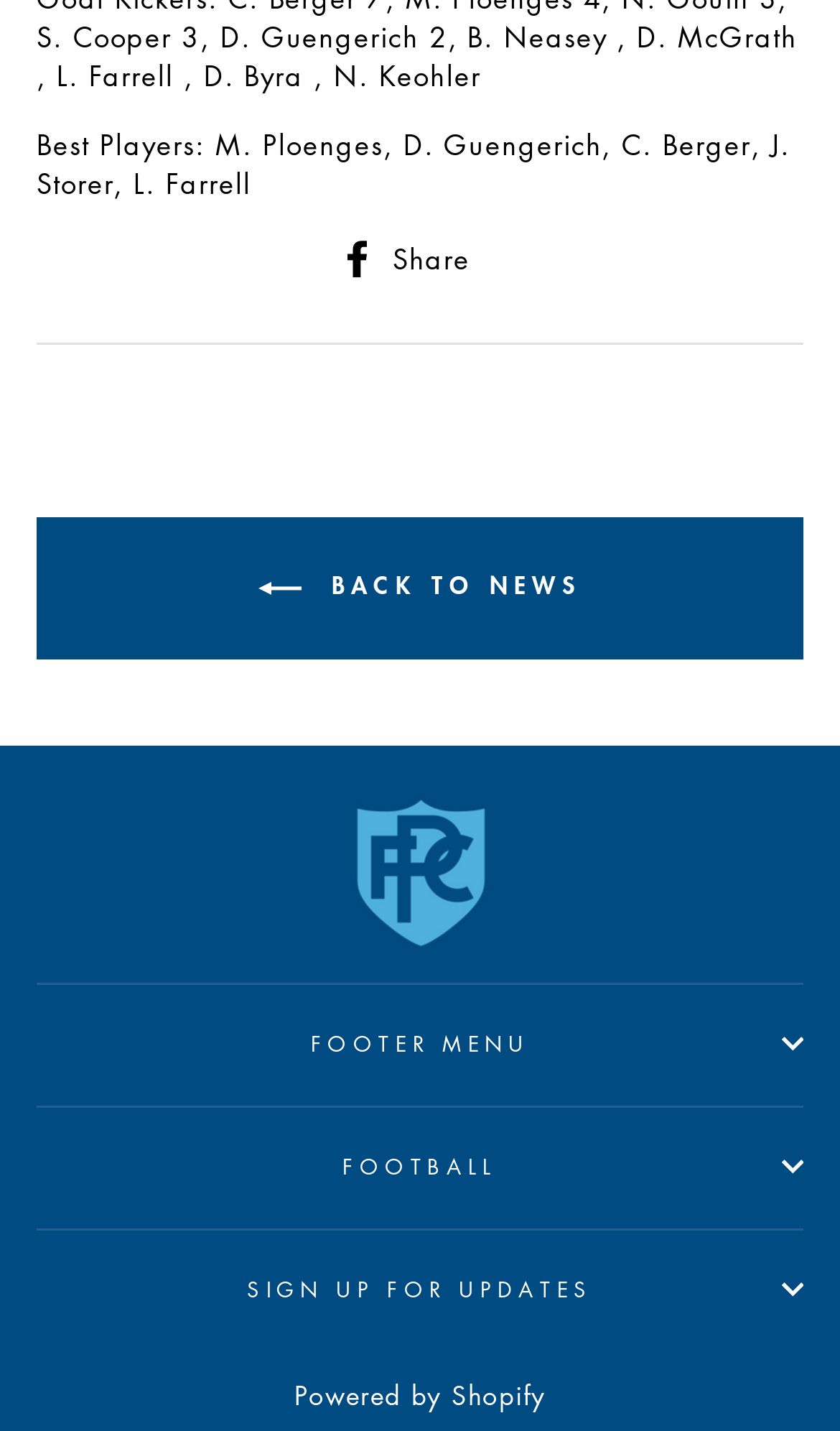With reference to the image, please provide a detailed answer to the following question: How many buttons are there in the footer?

The number of buttons in the footer can be determined by counting the buttons with the text 'FOOTER MENU', 'FOOTBALL', and 'SIGN UP FOR UPDATES'. These buttons are located at the bottom of the webpage, below the separator.